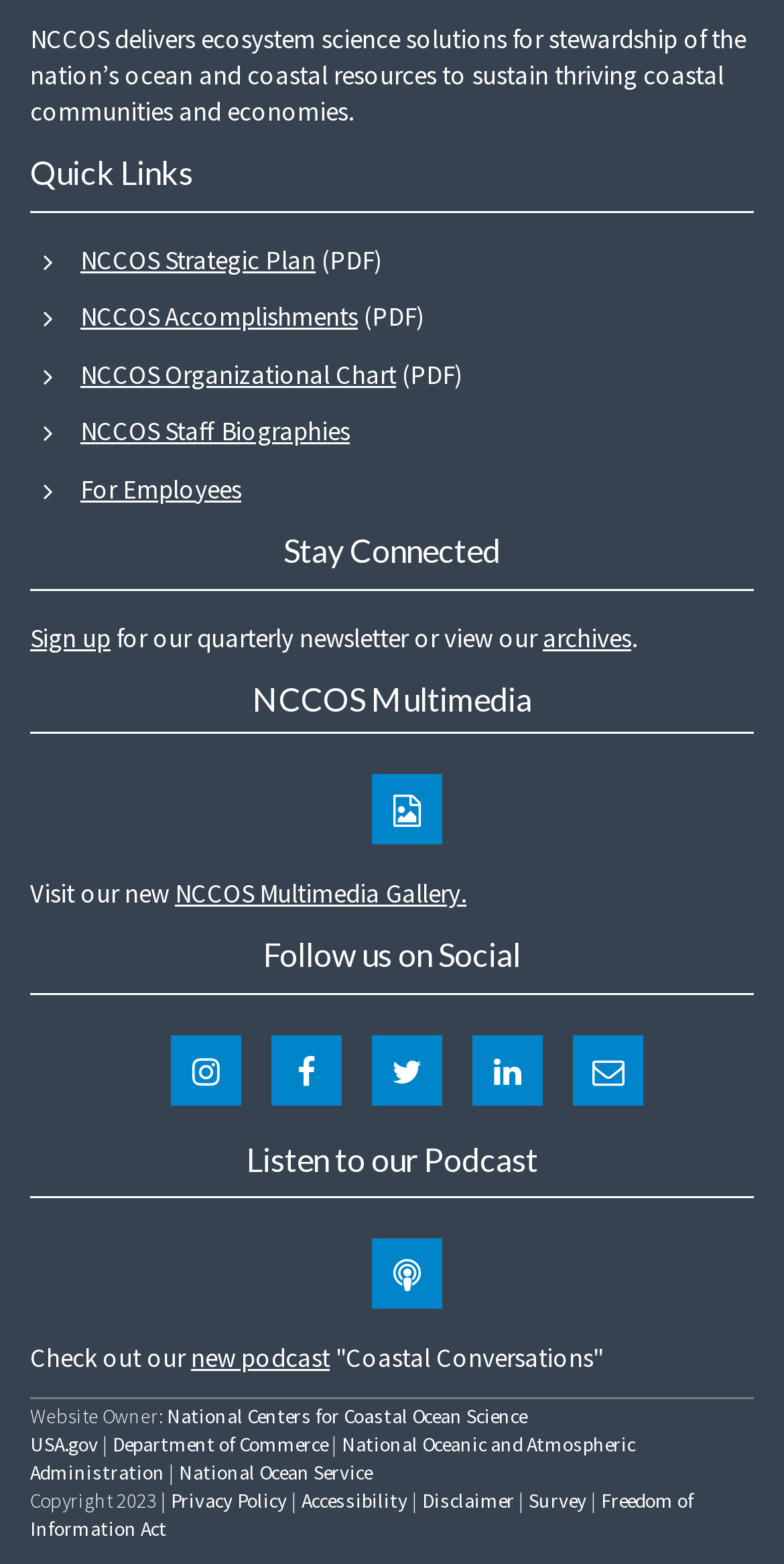Pinpoint the bounding box coordinates of the element you need to click to execute the following instruction: "Follow NCCOS on Facebook". The bounding box should be represented by four float numbers between 0 and 1, in the format [left, top, right, bottom].

[0.218, 0.662, 0.308, 0.707]